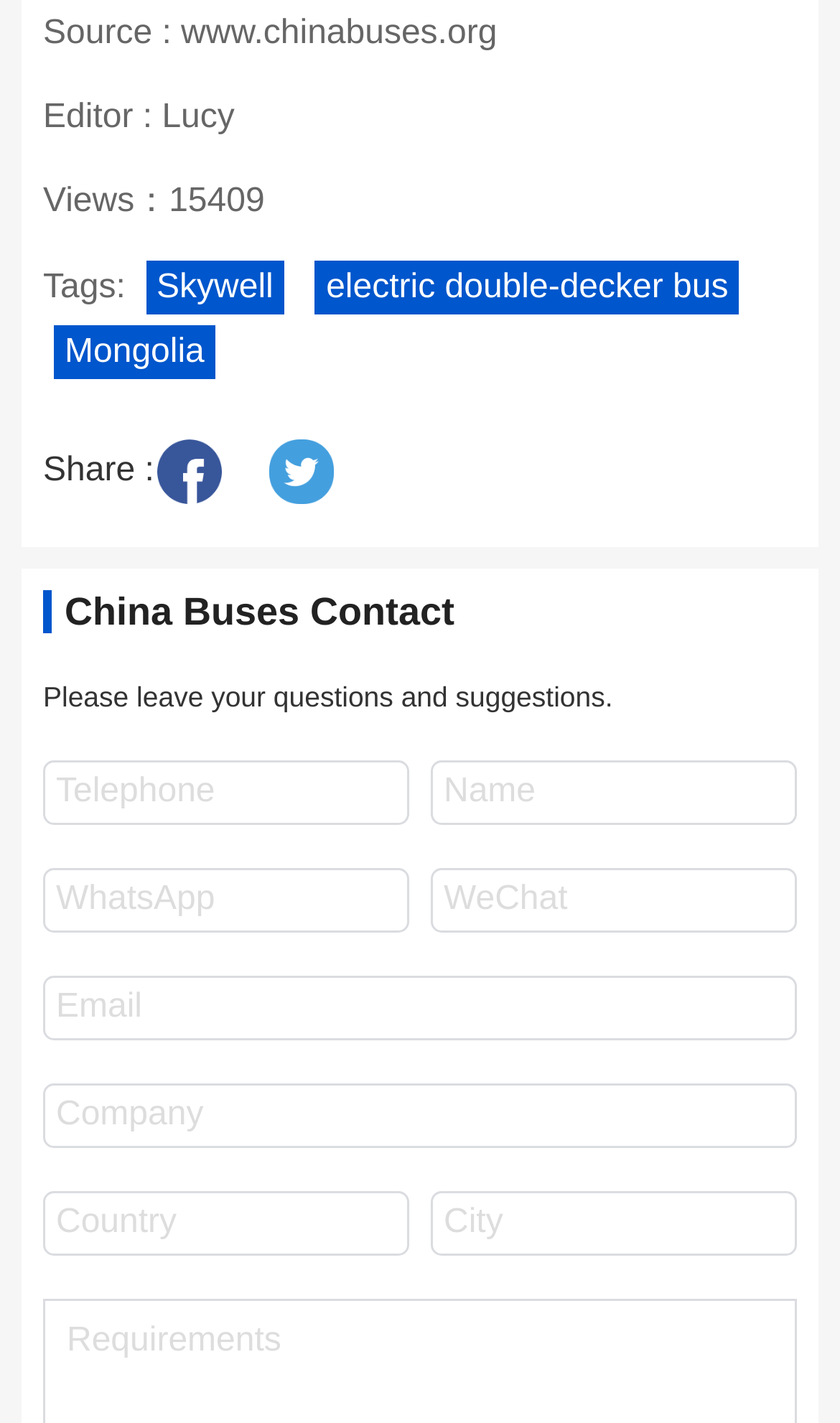Provide the bounding box coordinates for the area that should be clicked to complete the instruction: "Click the link to Skywell".

[0.174, 0.183, 0.338, 0.221]